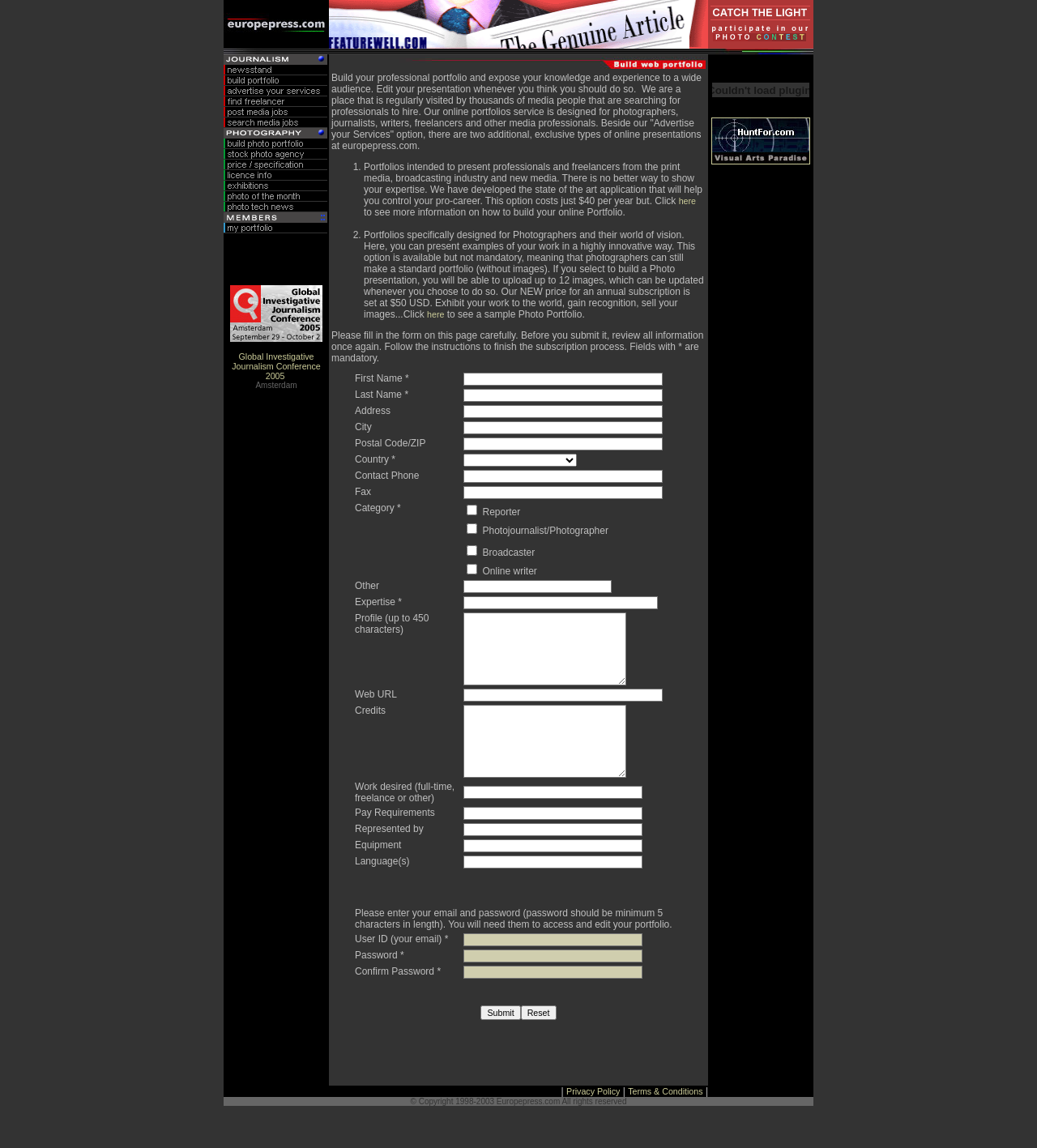Indicate the bounding box coordinates of the clickable region to achieve the following instruction: "Click on the Featurewell link."

[0.317, 0.035, 0.683, 0.044]